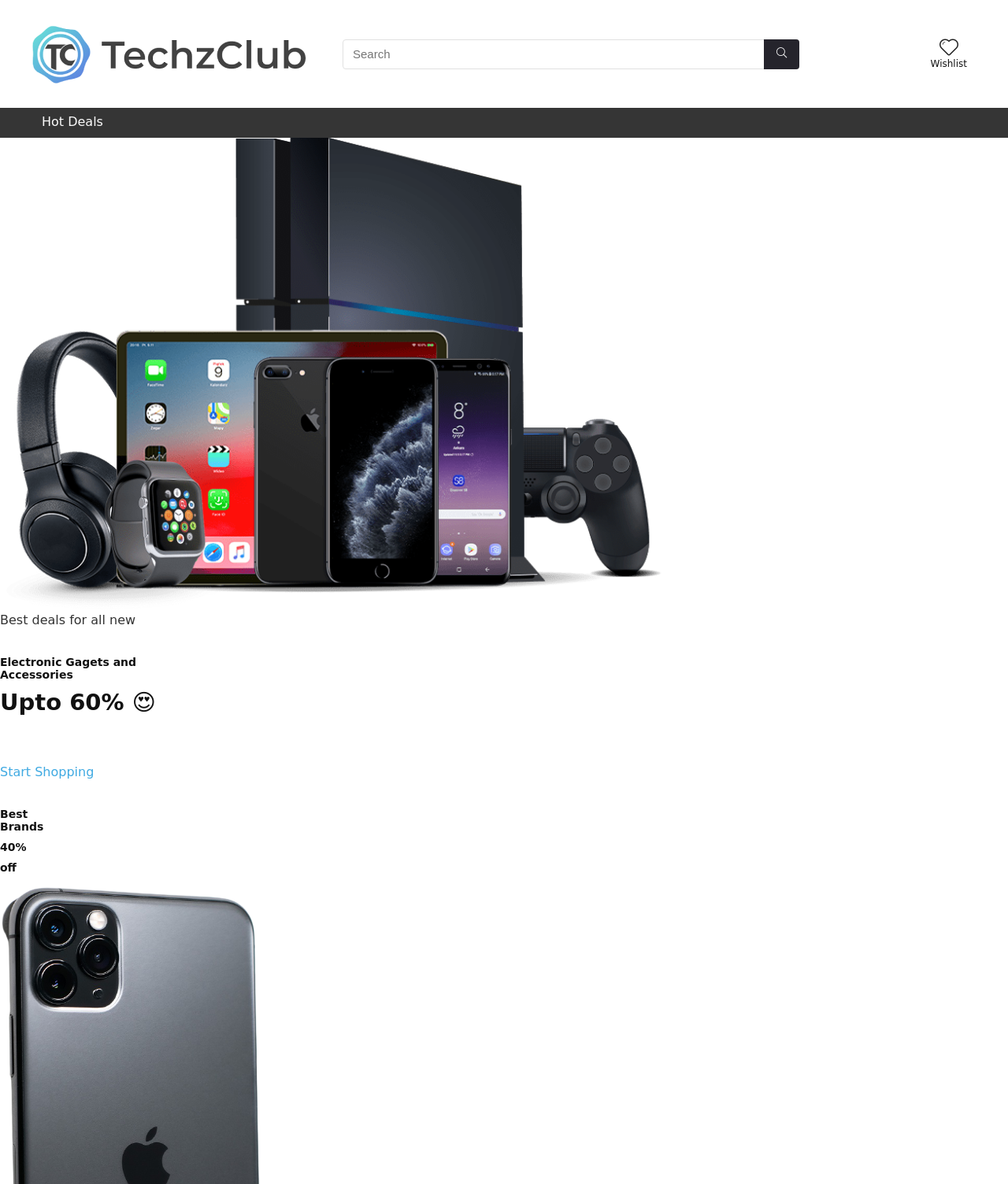Using the elements shown in the image, answer the question comprehensively: What is the purpose of the textbox in the top-middle section?

The textbox in the top-middle section has a label 'Search' and is accompanied by a search button. This suggests that the purpose of the textbox is to allow users to search for products or keywords on the website.